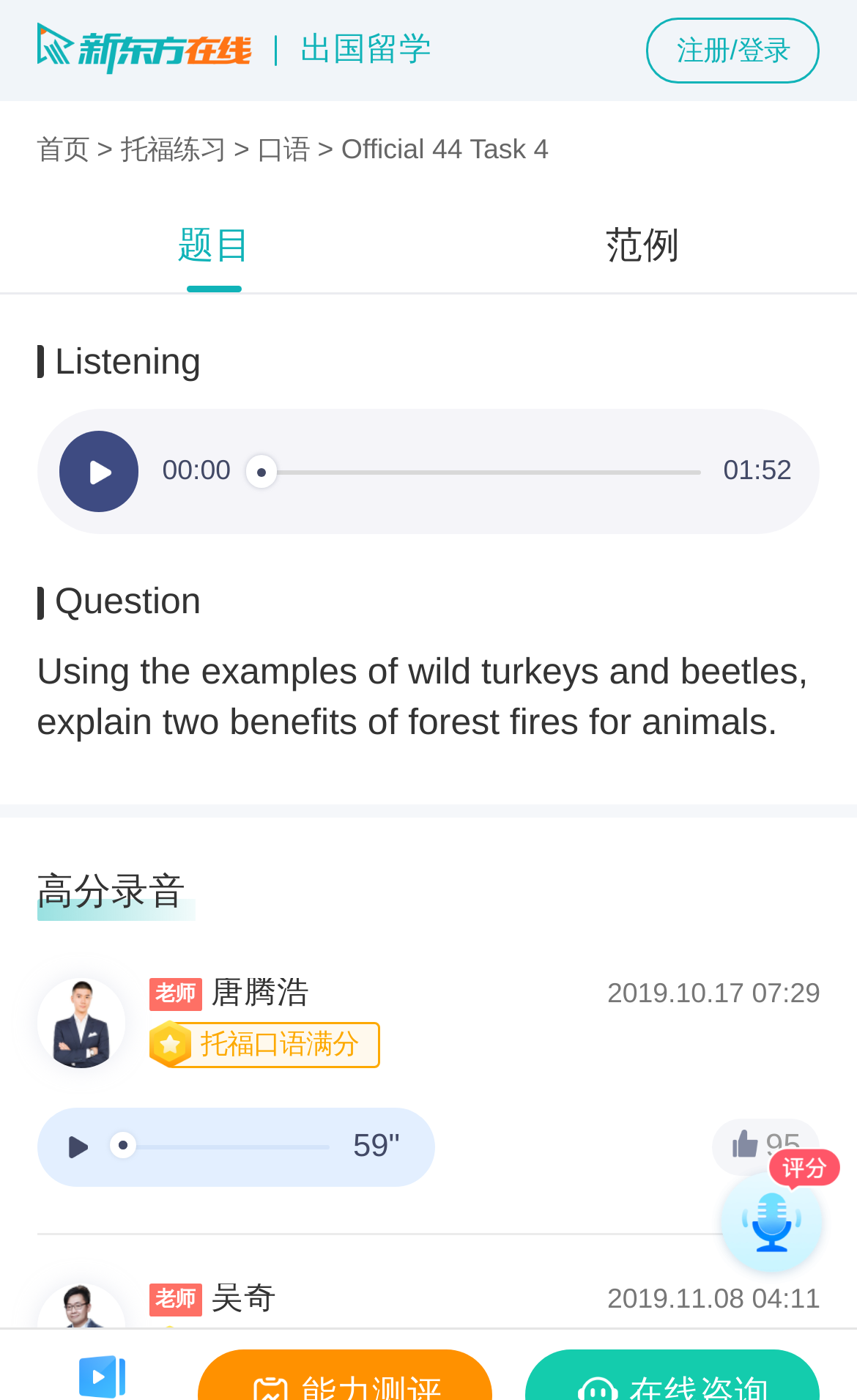Please identify the bounding box coordinates of the element's region that should be clicked to execute the following instruction: "view the question". The bounding box coordinates must be four float numbers between 0 and 1, i.e., [left, top, right, bottom].

[0.064, 0.414, 0.235, 0.444]